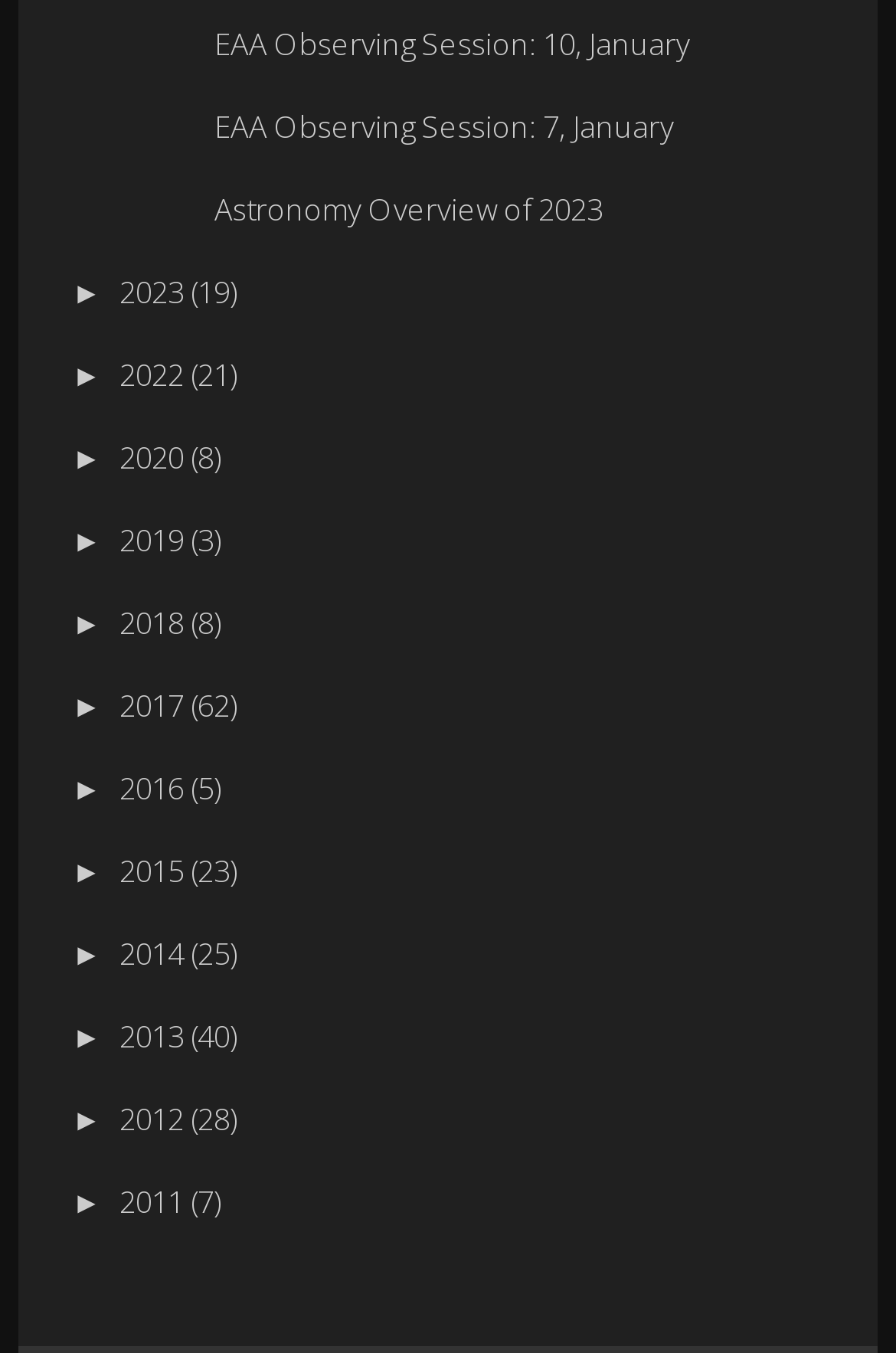Locate the bounding box coordinates of the clickable area needed to fulfill the instruction: "View EAA Observing Session on 7 January".

[0.239, 0.079, 0.752, 0.109]